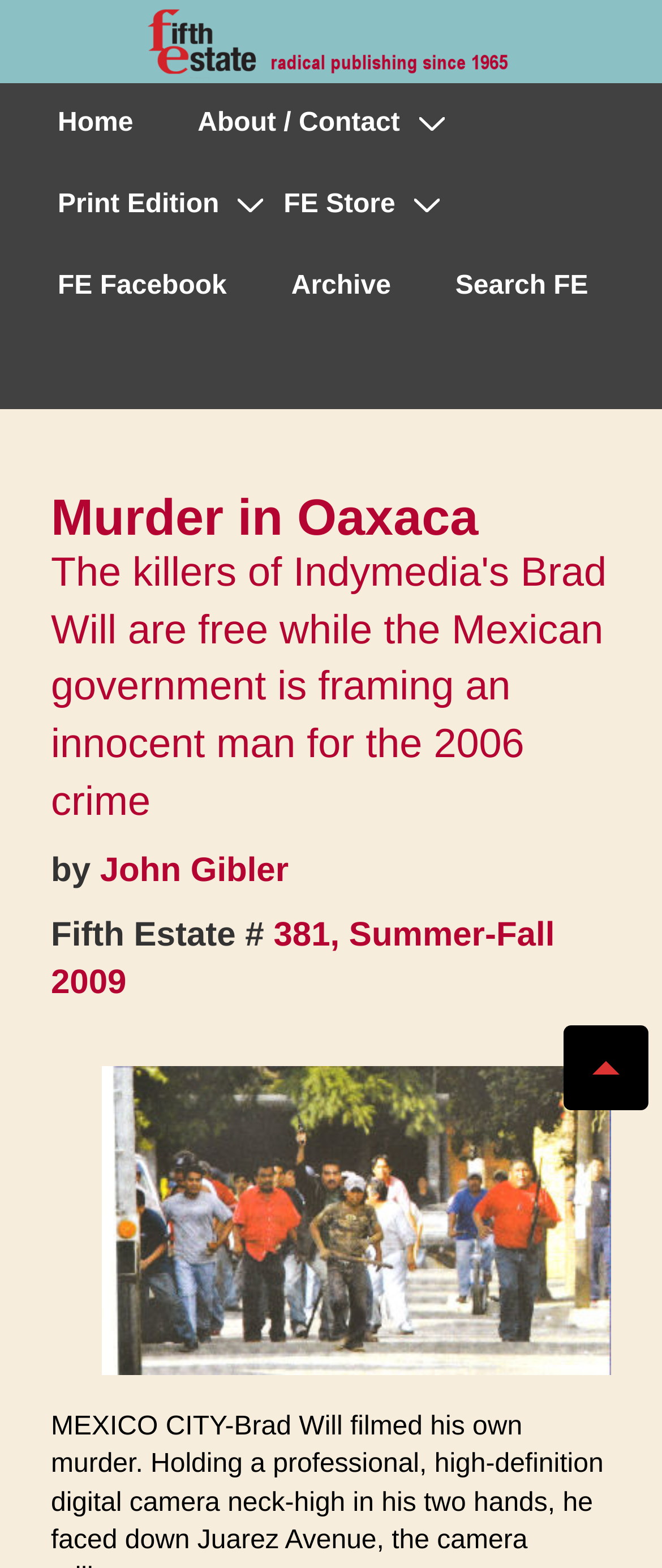Please determine the bounding box coordinates of the element to click in order to execute the following instruction: "View About / Contact page". The coordinates should be four float numbers between 0 and 1, specified as [left, top, right, bottom].

[0.252, 0.053, 0.65, 0.105]